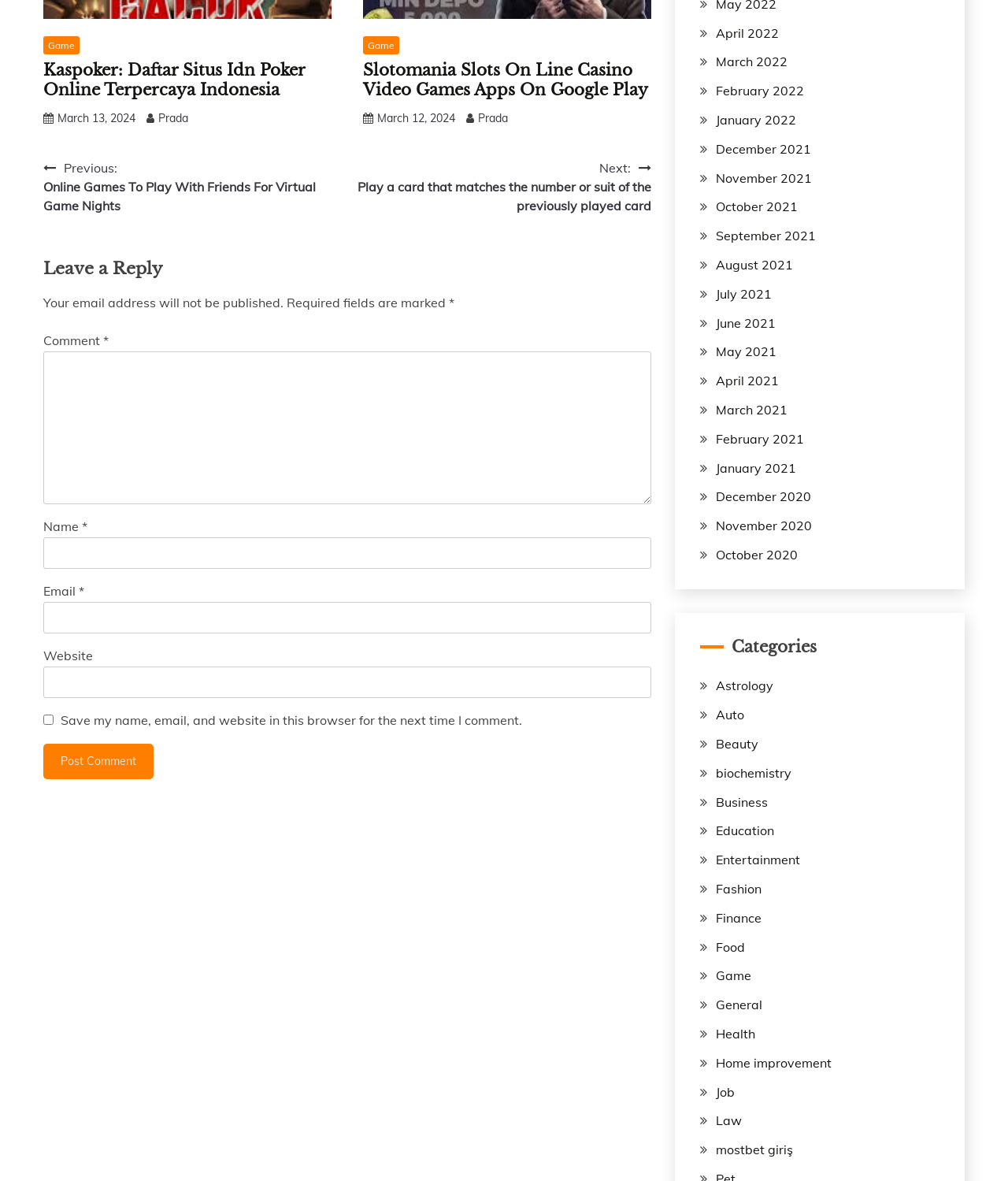Carefully examine the image and provide an in-depth answer to the question: What are the categories listed on the webpage?

The categories are listed on the right-hand side of the webpage and include 'Astrology', 'Auto', 'Beauty', 'biochemistry', and many others. These categories are likely links to other posts or articles related to each topic.